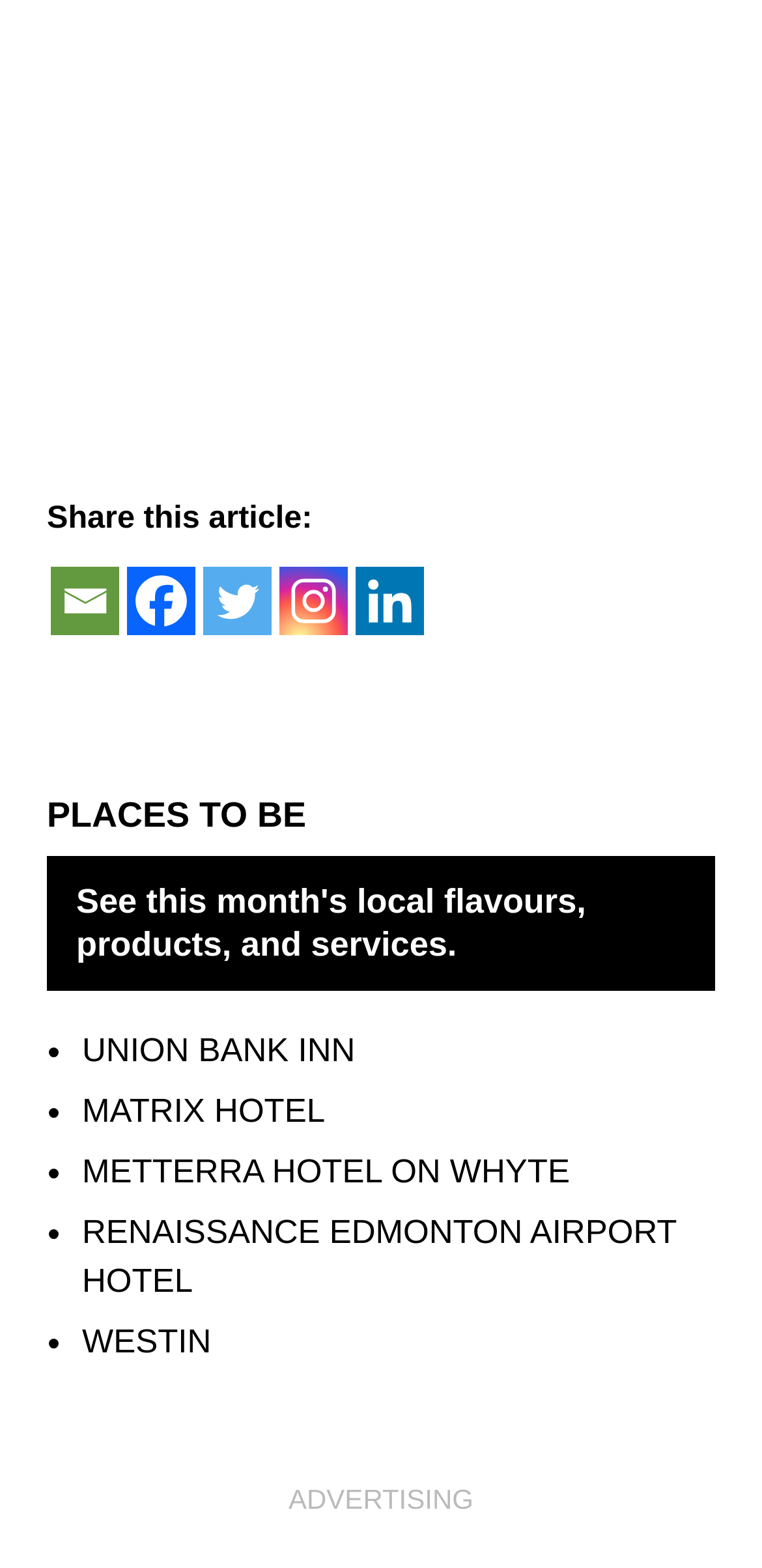Identify the bounding box coordinates of the element that should be clicked to fulfill this task: "Explore METTERRA HOTEL ON WHYTE". The coordinates should be provided as four float numbers between 0 and 1, i.e., [left, top, right, bottom].

[0.108, 0.735, 0.748, 0.759]